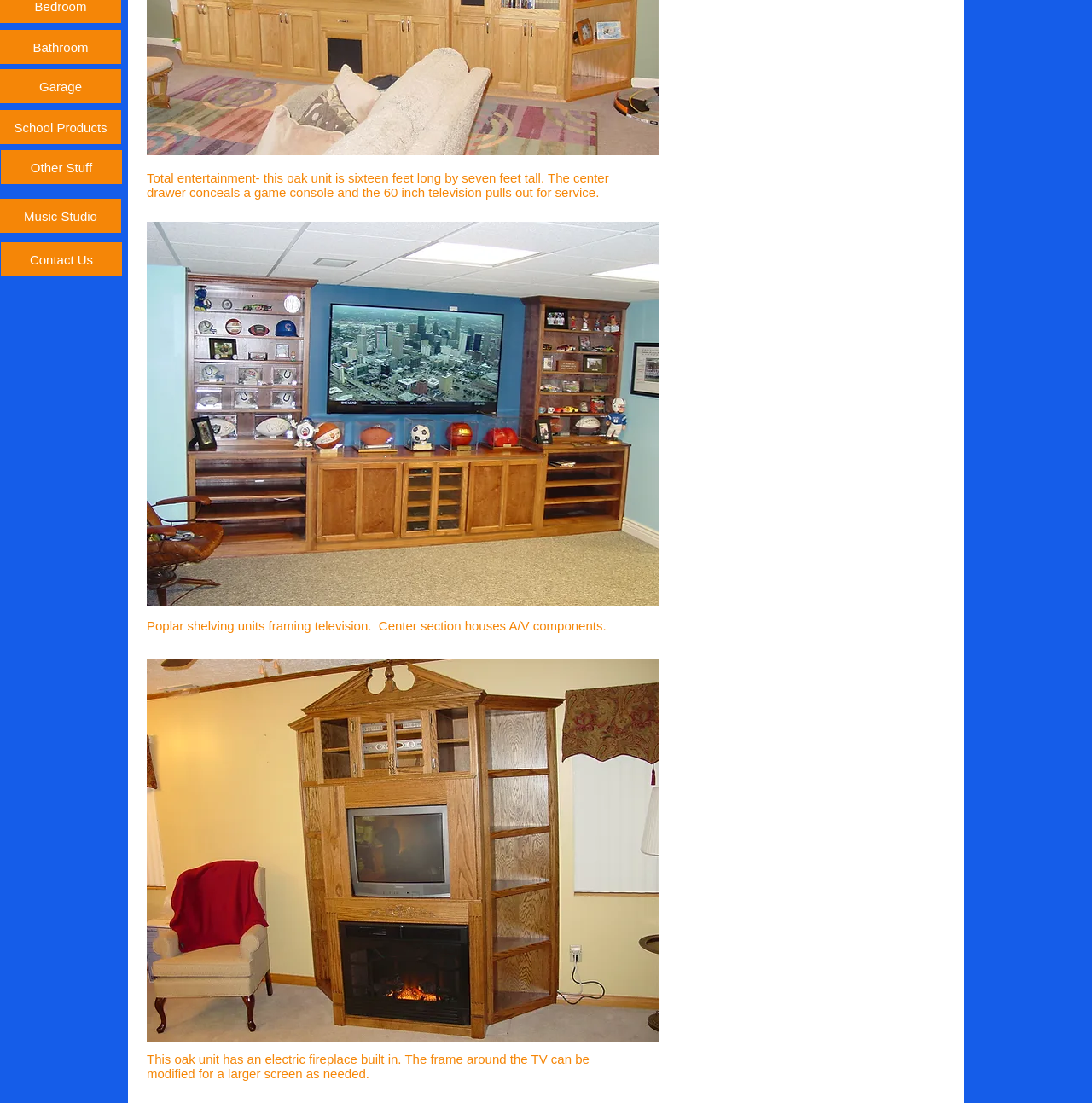Using the webpage screenshot, locate the HTML element that fits the following description and provide its bounding box: "Bathroom".

[0.0, 0.027, 0.111, 0.058]